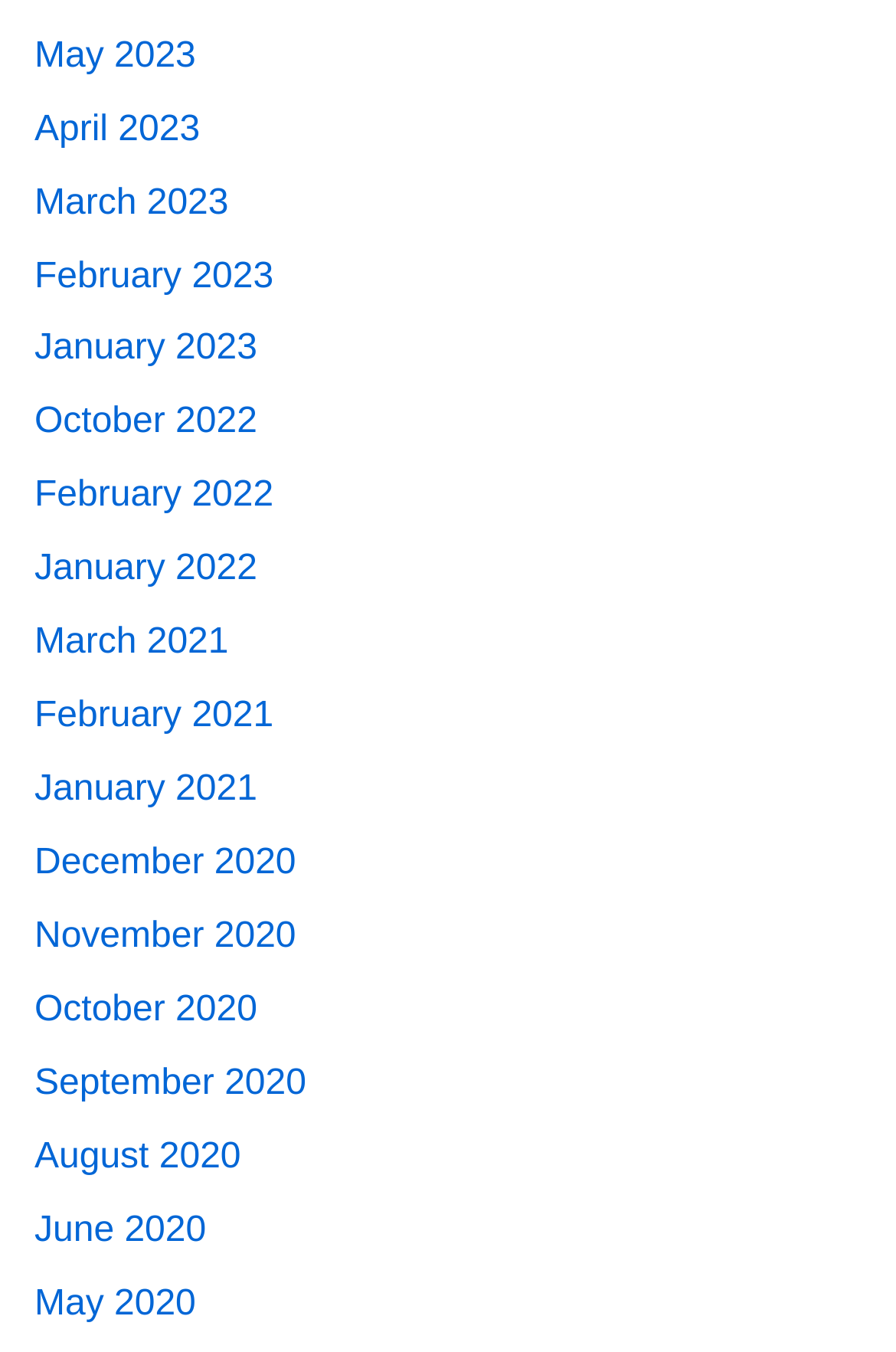Reply to the question with a single word or phrase:
How many links are there for the year 2023?

5